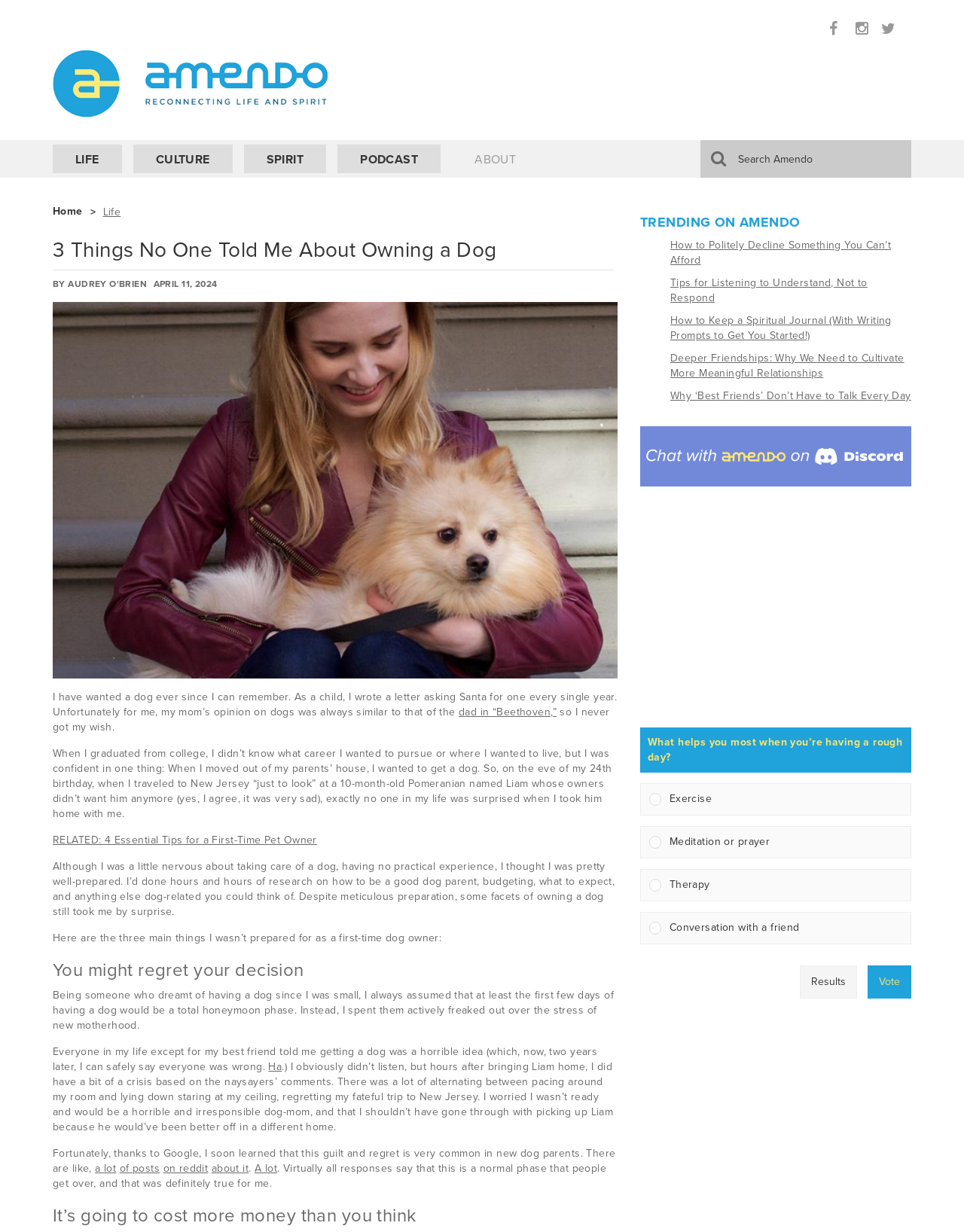Can you find the bounding box coordinates of the area I should click to execute the following instruction: "Explore the 'TRENDING ON AMENDO' section"?

[0.664, 0.175, 0.945, 0.187]